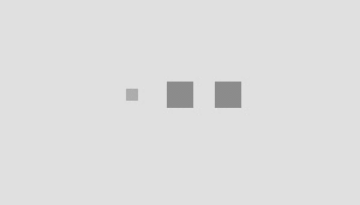Offer an in-depth description of the image.

The image appears to be associated with a recent article discussing Ankita Lokhande and her experiences following her participation in "Bigg Boss 17." The article explores themes of public scrutiny, personal challenges, and professional decisions. It highlights a particular incident where accusations arose regarding her behavior in the show, suggesting a reflection on her actions and the impact on her public image. The context indicates a depth of emotion and perhaps a reconsideration of her choices as she navigates her career and personal life in the aftermath of the reality show.